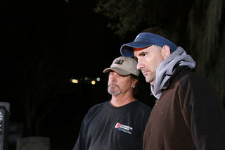Using the elements shown in the image, answer the question comprehensively: Who served as the liaison between the filmmakers and the SC Film Commission?

The caption states that Susan Hogue served as the liaison between the filmmakers, Bill Allanson and Brad Jayne, and the SC Film Commission for the project 'Saying Goodbye'.